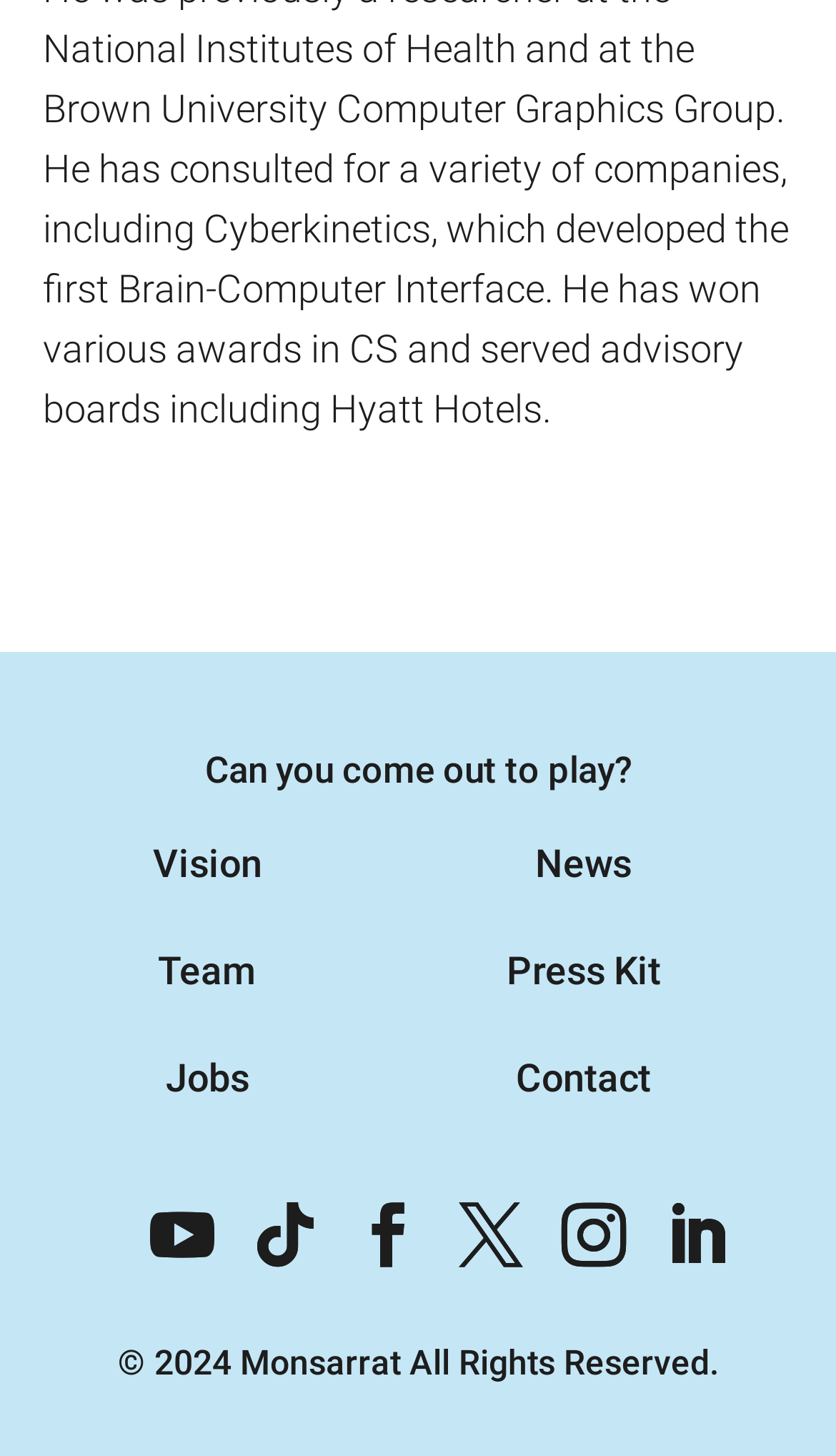What is the last item in the navigation menu?
Provide a well-explained and detailed answer to the question.

I looked at the navigation menu and found that the last item is 'Press Kit', which is located at the bottom right of the menu.